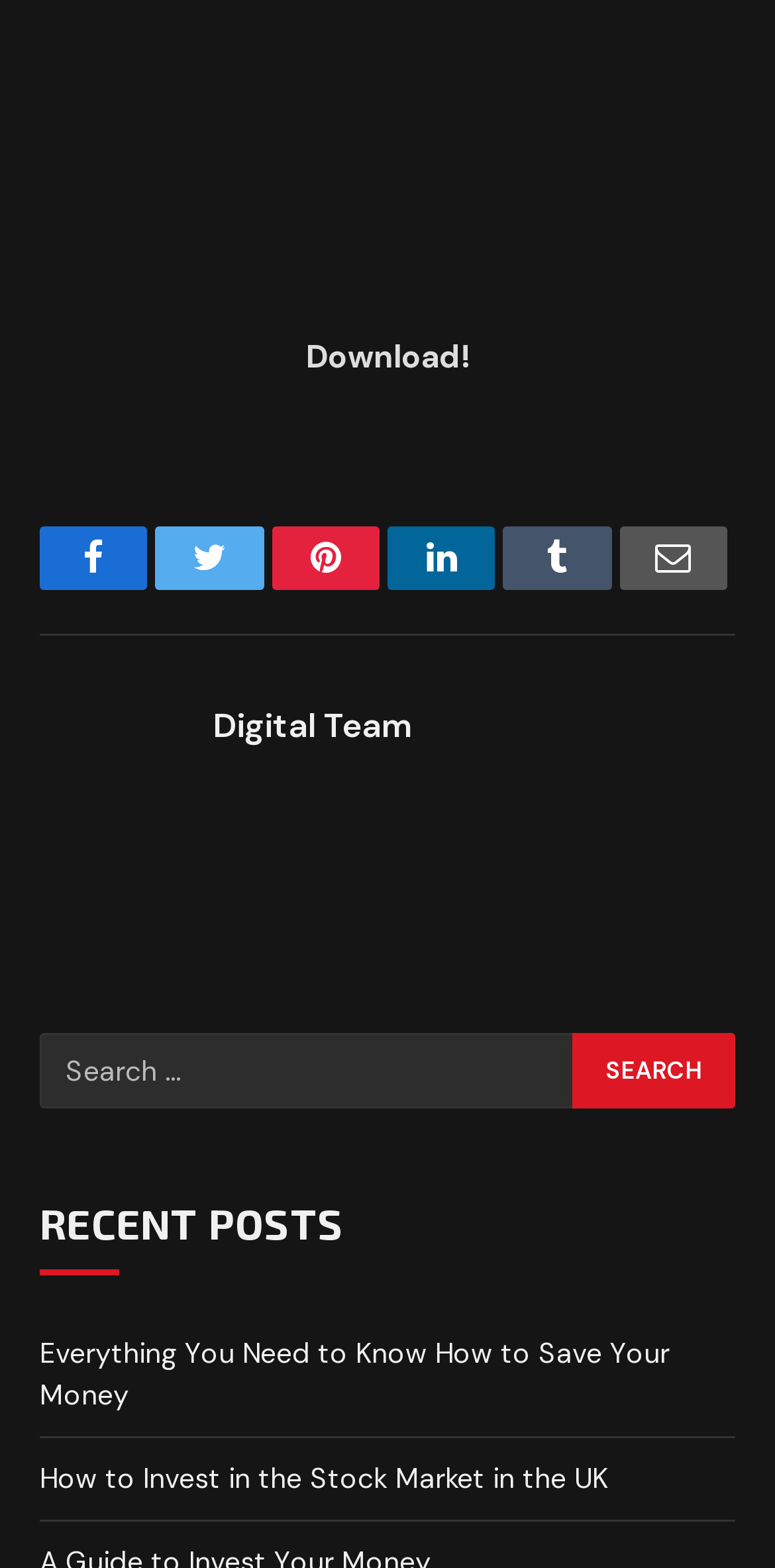Locate the bounding box coordinates of the clickable region necessary to complete the following instruction: "Visit Facebook page". Provide the coordinates in the format of four float numbers between 0 and 1, i.e., [left, top, right, bottom].

[0.051, 0.335, 0.191, 0.376]